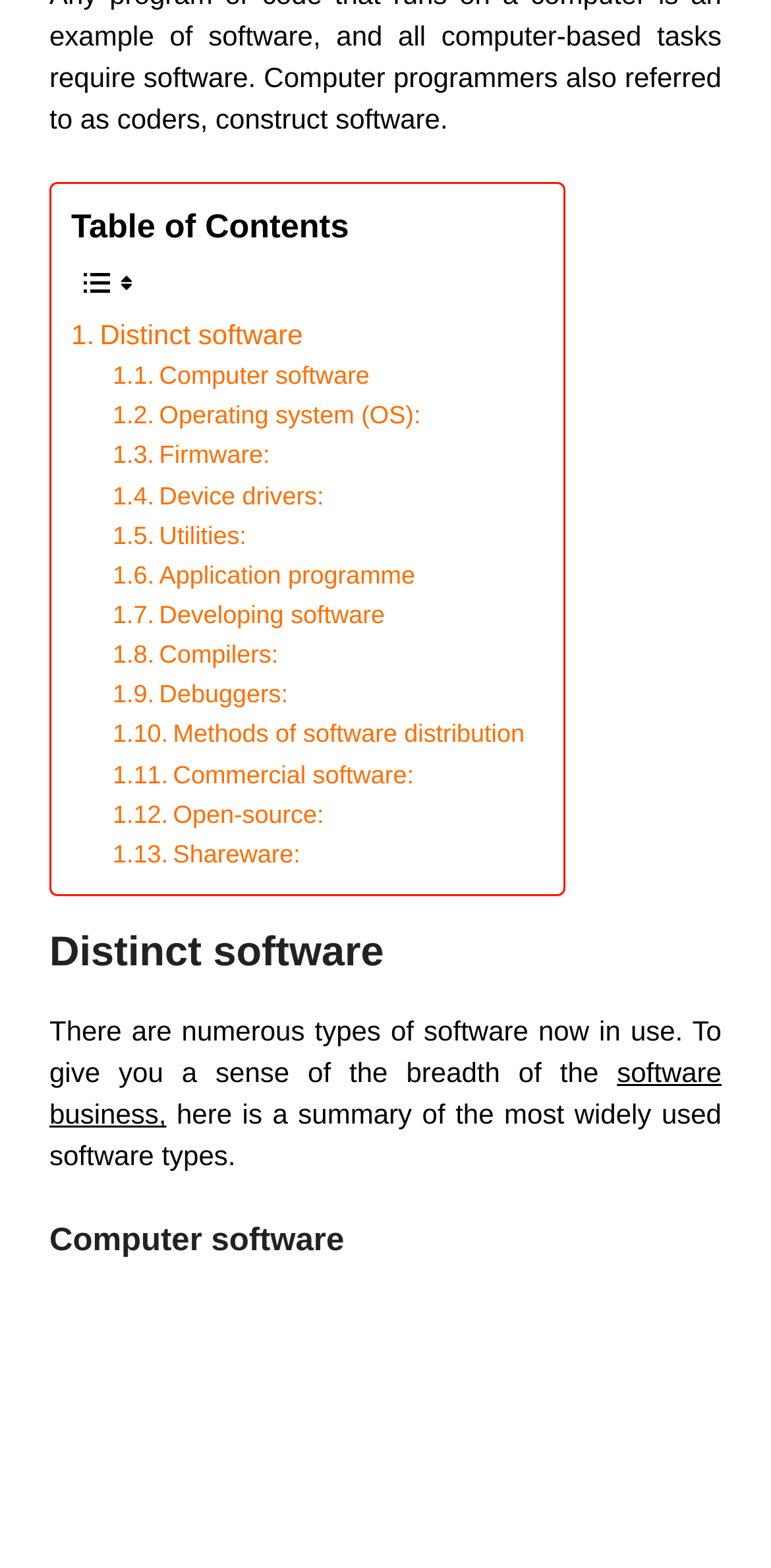Respond to the question below with a single word or phrase:
What is the topic of the second heading?

Computer software